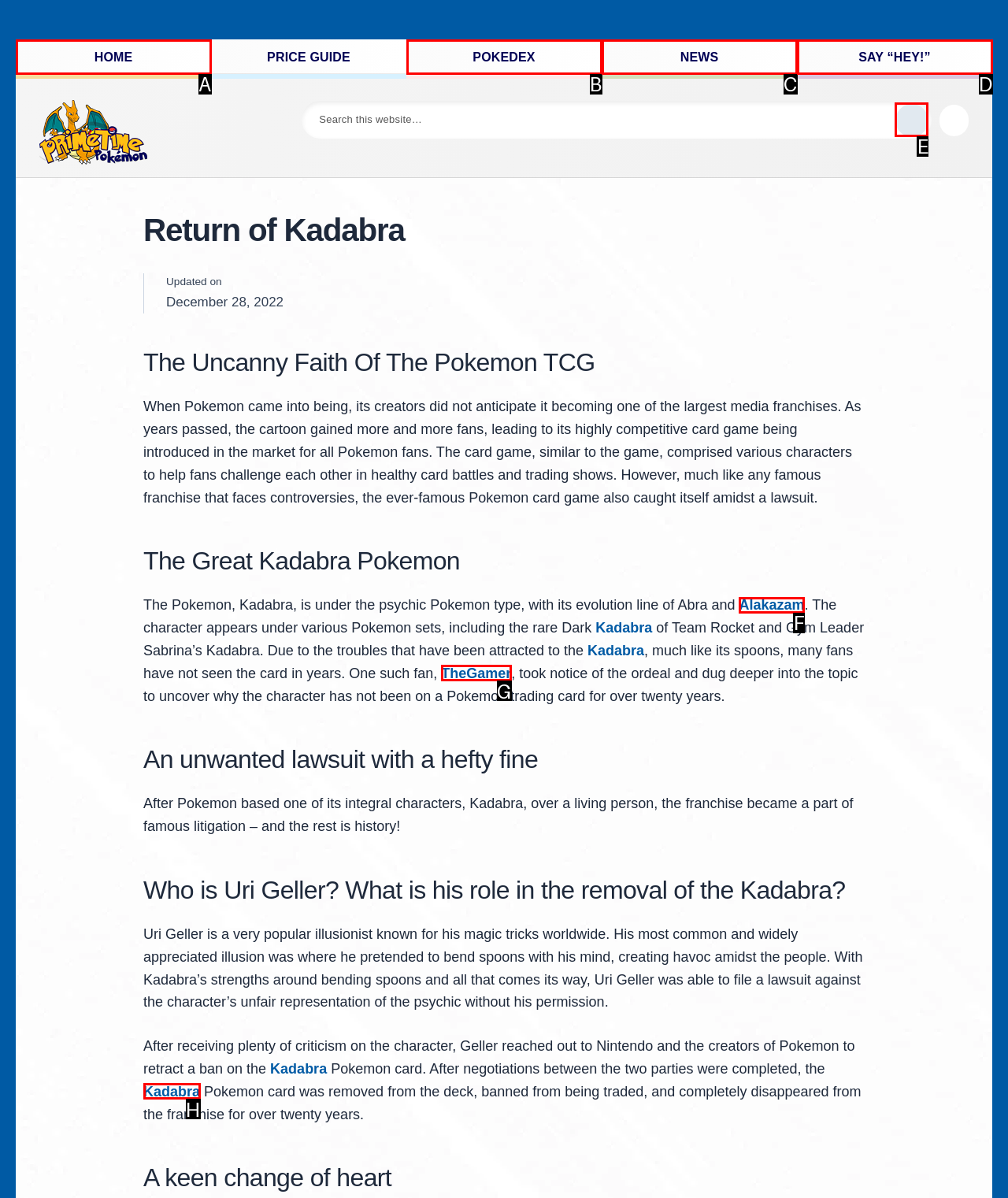Determine which HTML element to click to execute the following task: Click on the SEARCH button Answer with the letter of the selected option.

E